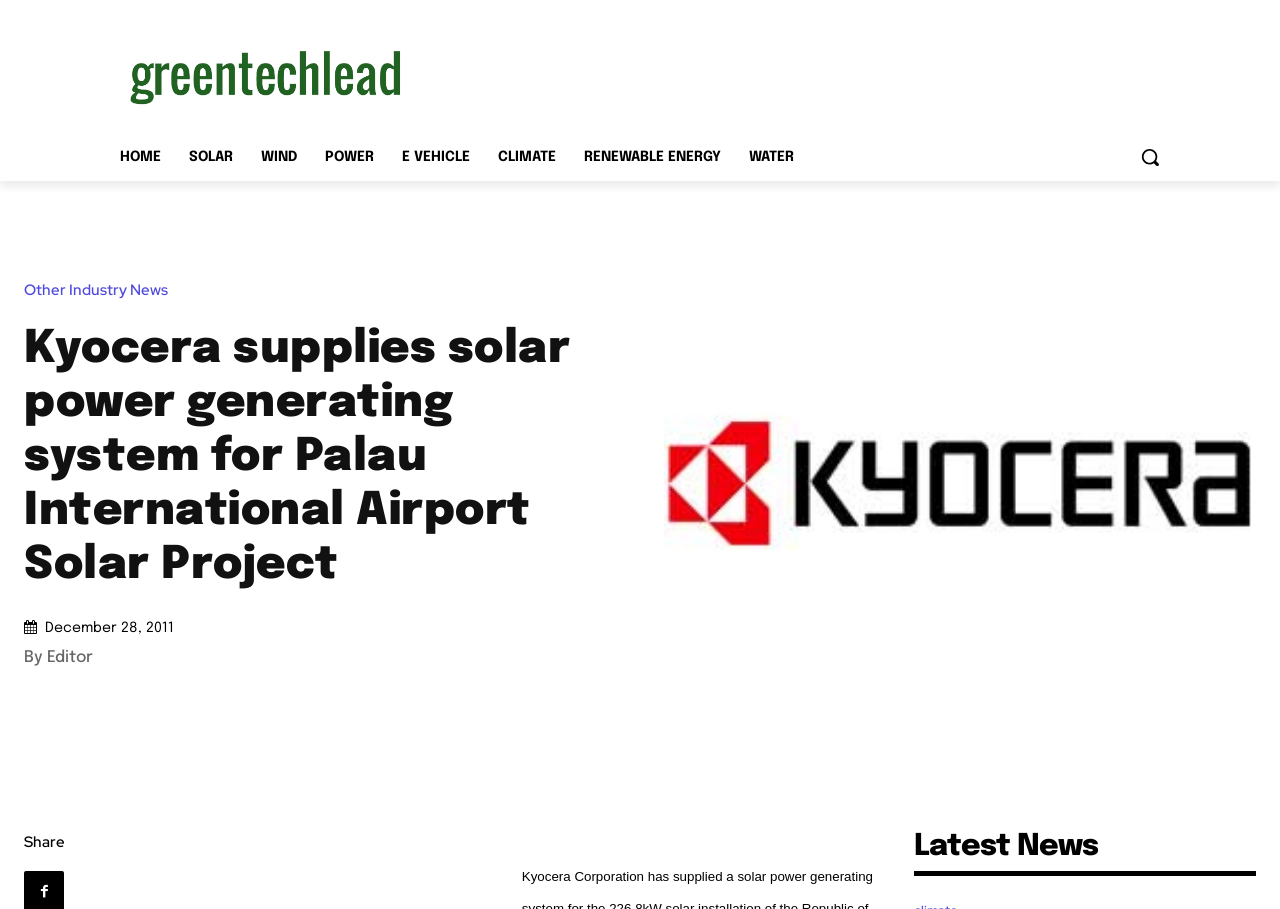Bounding box coordinates are specified in the format (top-left x, top-left y, bottom-right x, bottom-right y). All values are floating point numbers bounded between 0 and 1. Please provide the bounding box coordinate of the region this sentence describes: E Vehicle

[0.303, 0.146, 0.378, 0.199]